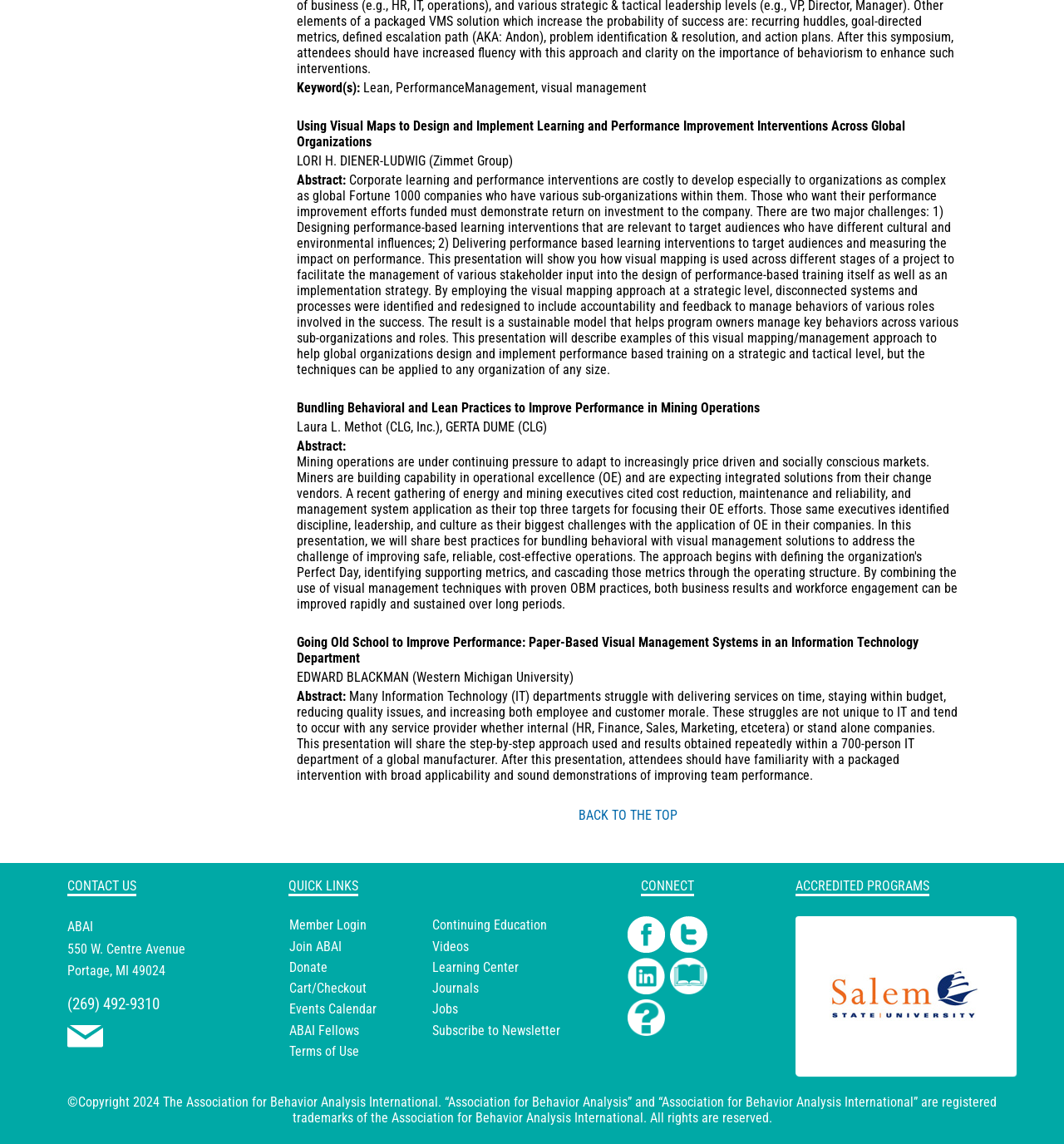Using the provided description BACK TO THE TOP, find the bounding box coordinates for the UI element. Provide the coordinates in (top-left x, top-left y, bottom-right x, bottom-right y) format, ensuring all values are between 0 and 1.

[0.543, 0.706, 0.636, 0.72]